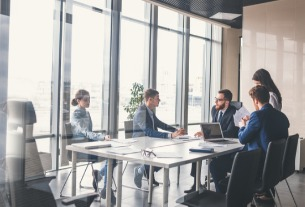What is the woman standing beside the table doing?
Please analyze the image and answer the question with as much detail as possible.

The caption states that the woman is standing beside the table, pointing towards some notes, which suggests that she is actively contributing to the discussion and sharing her insights with the team.